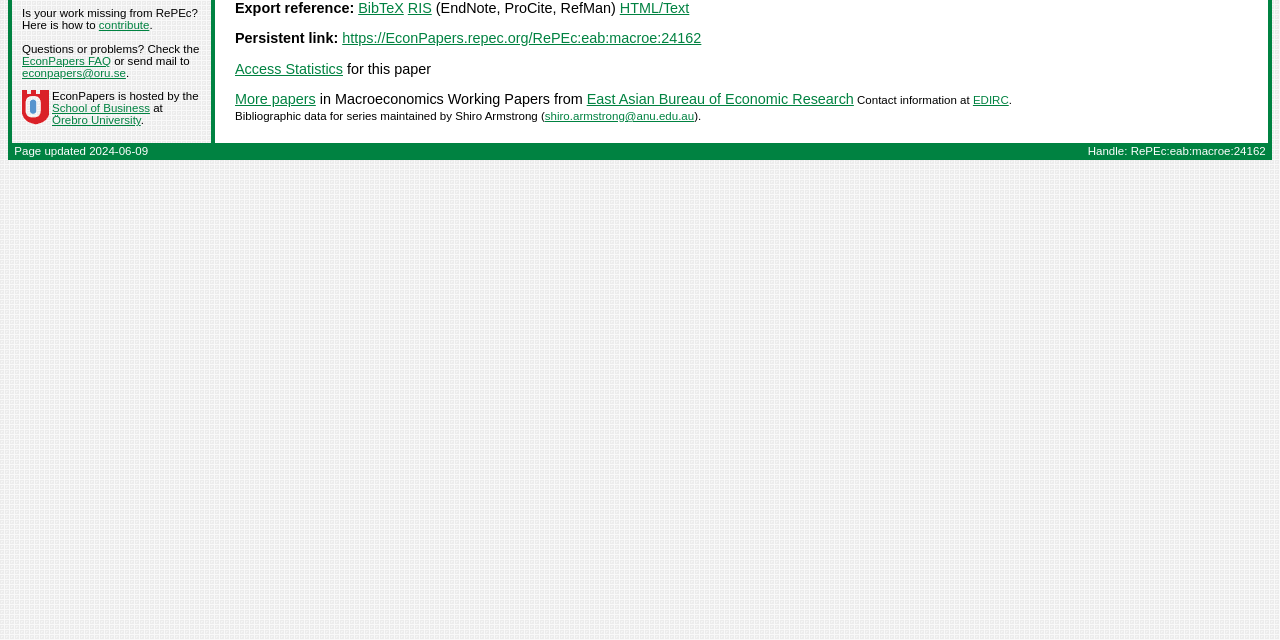Please find the bounding box for the UI element described by: "Access Statistics".

[0.184, 0.095, 0.268, 0.12]